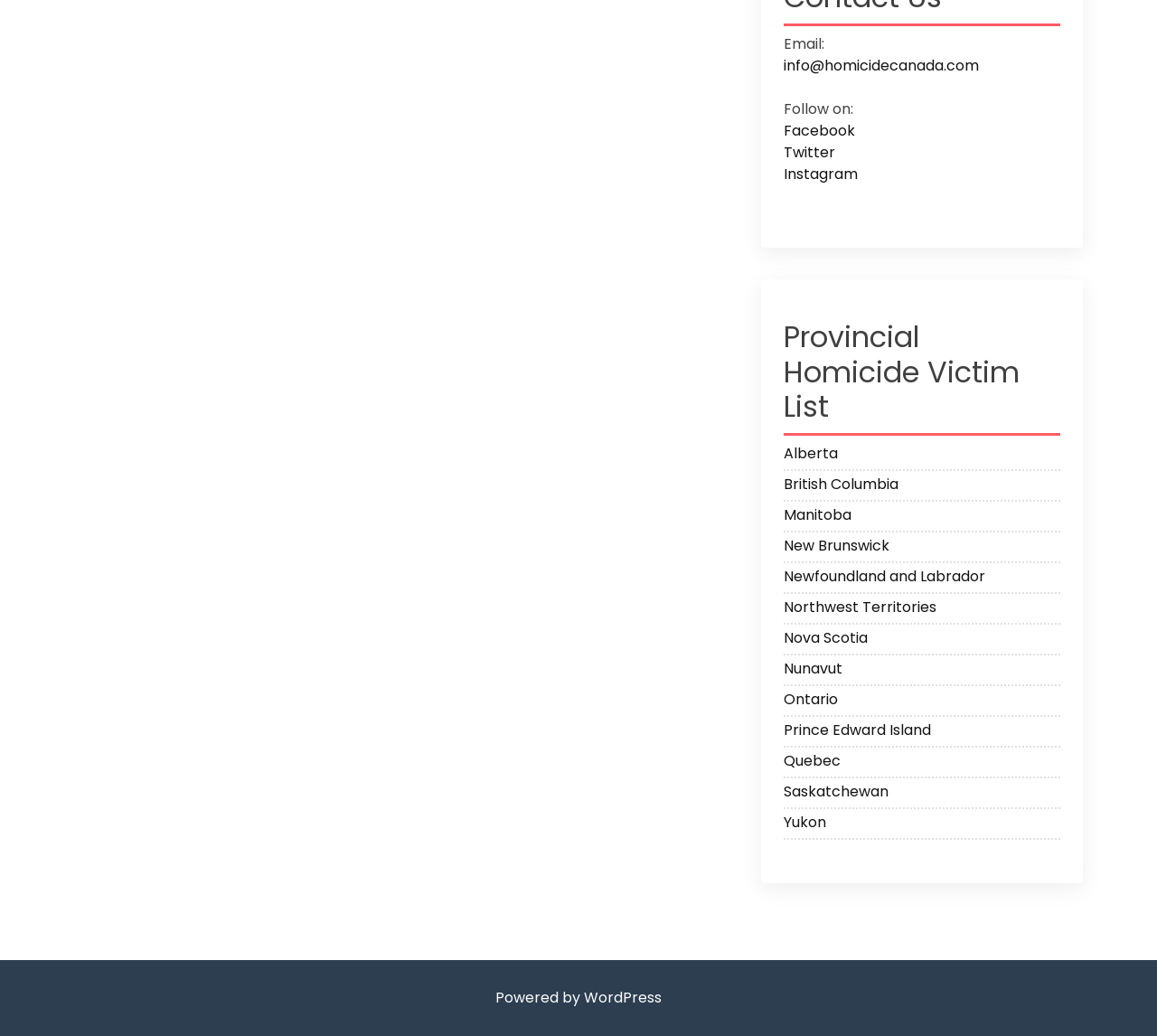Please locate the bounding box coordinates of the element that should be clicked to achieve the given instruction: "Contact via email".

[0.677, 0.053, 0.846, 0.073]